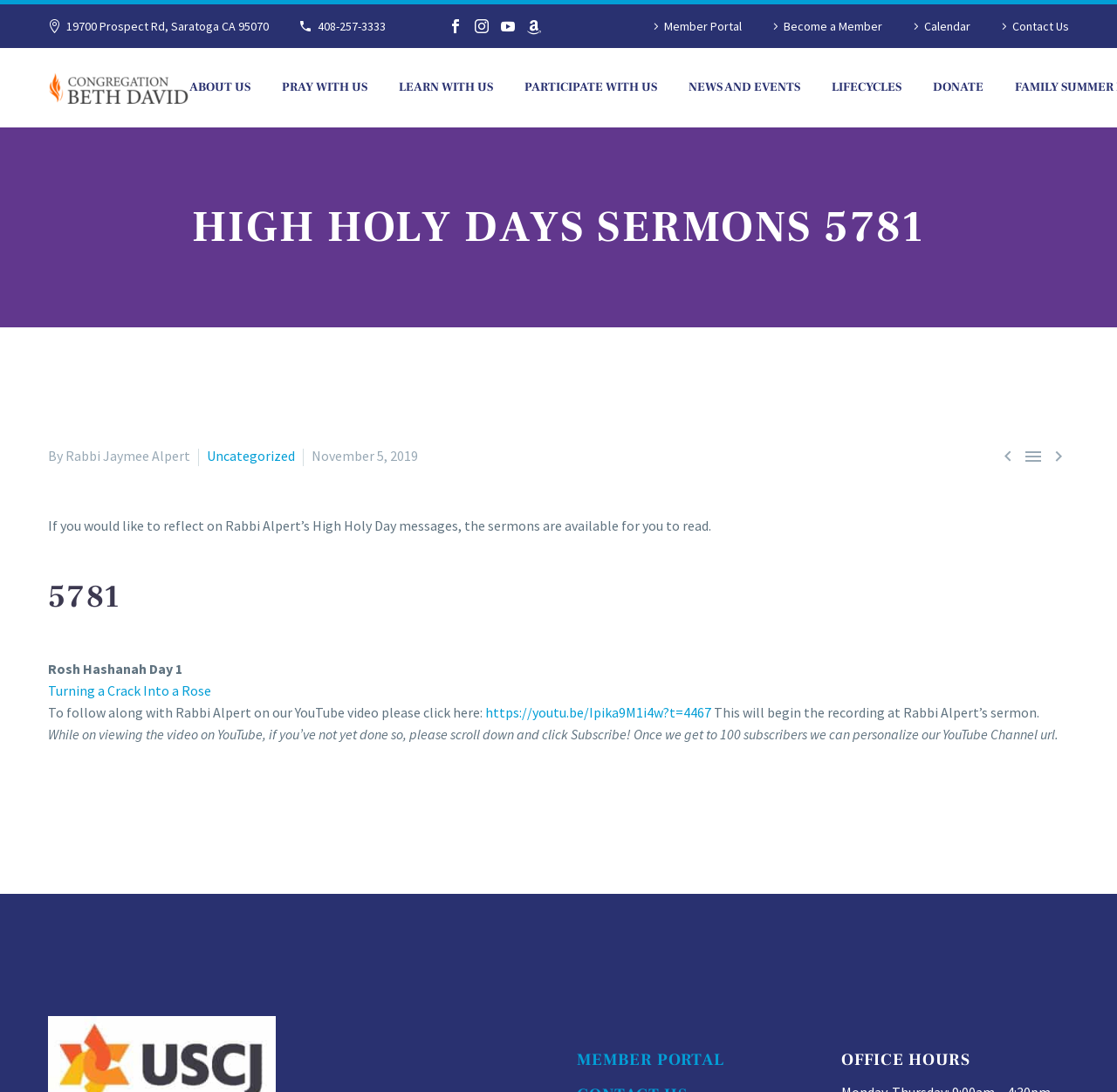Locate the bounding box coordinates of the clickable area to execute the instruction: "View the 'Rosh Hashanah Day 1' sermon". Provide the coordinates as four float numbers between 0 and 1, represented as [left, top, right, bottom].

[0.043, 0.605, 0.163, 0.621]